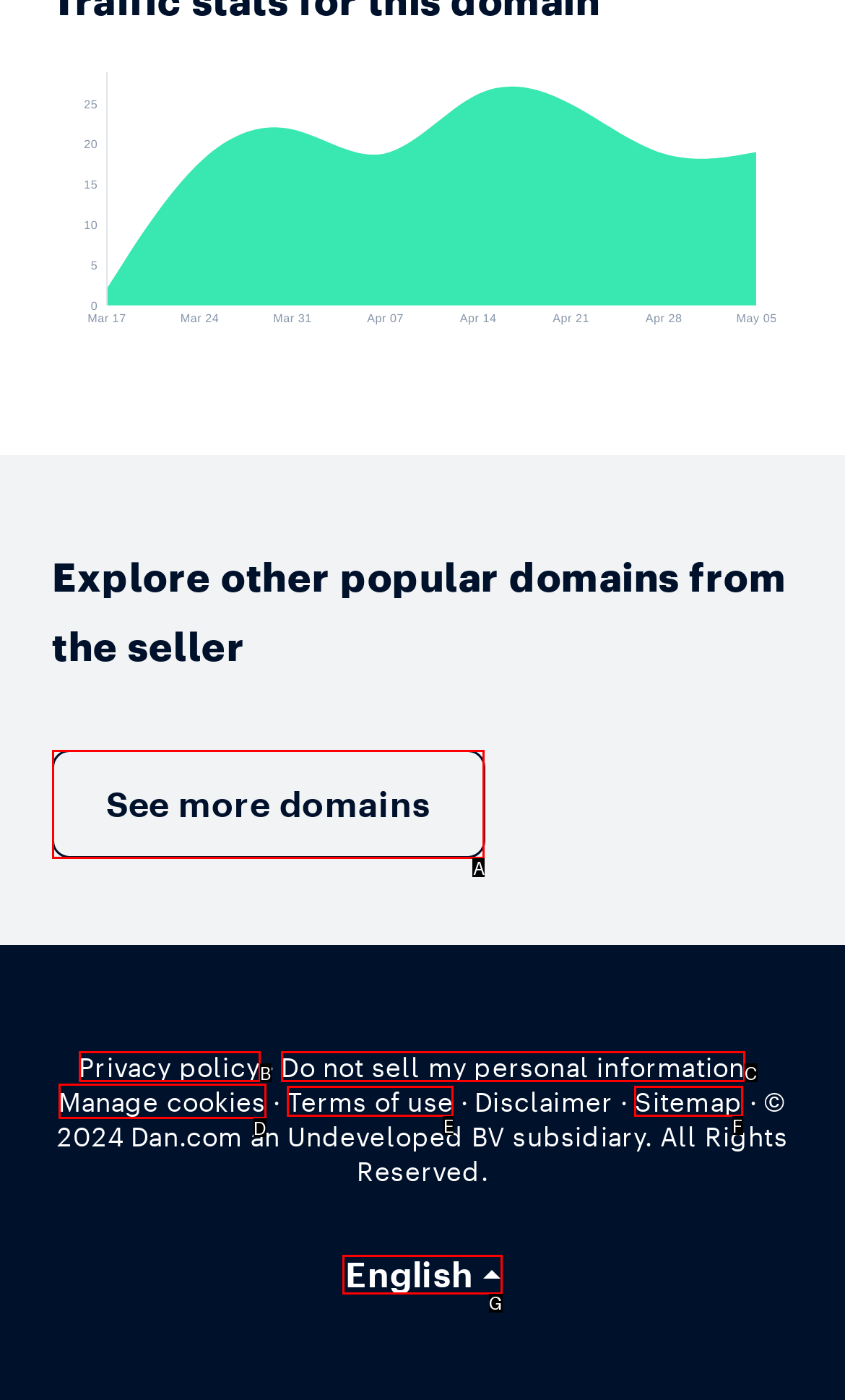Based on the description: Manage cookies
Select the letter of the corresponding UI element from the choices provided.

D